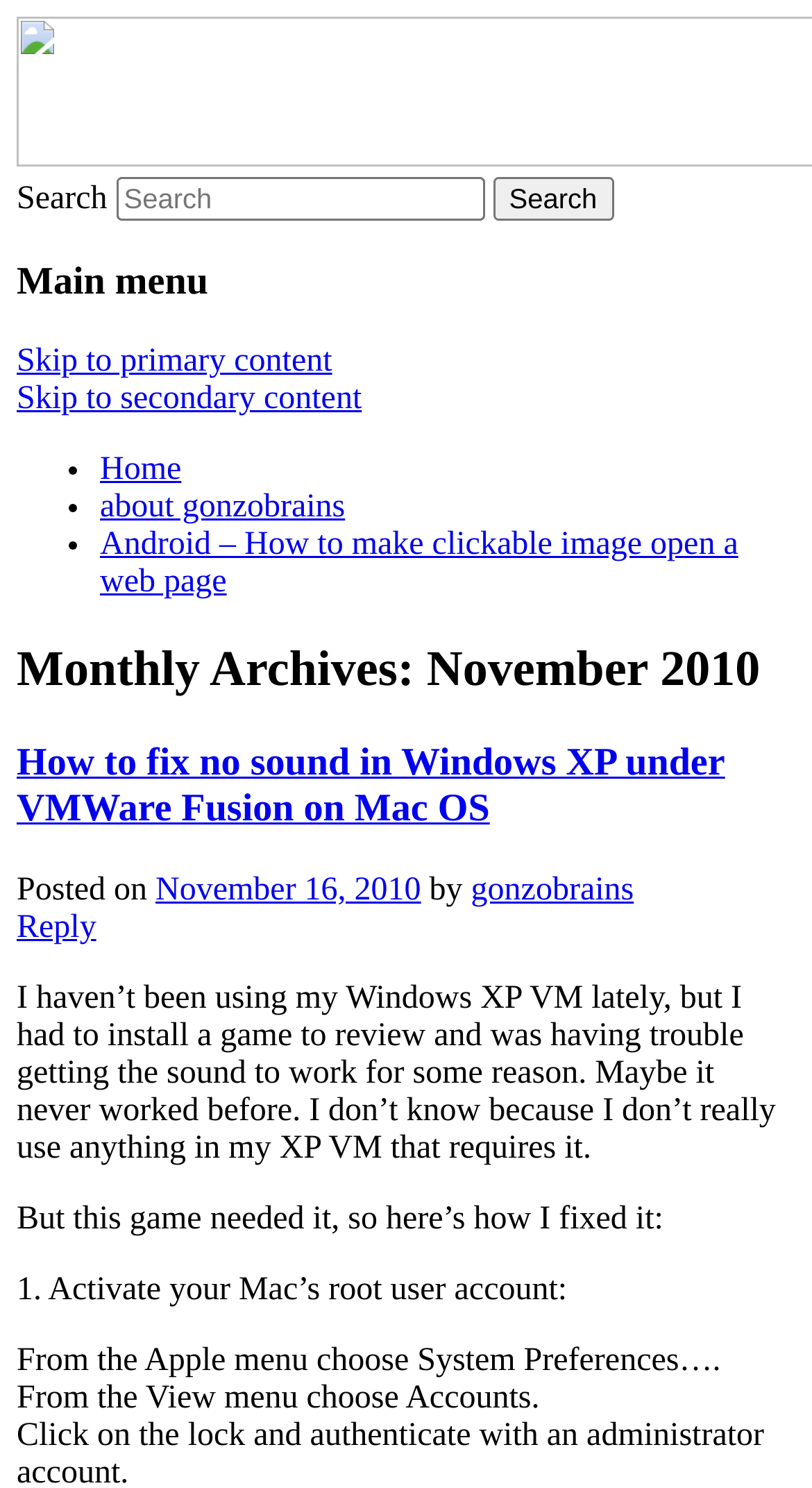Please identify the bounding box coordinates of the clickable region that I should interact with to perform the following instruction: "Skip to primary content". The coordinates should be expressed as four float numbers between 0 and 1, i.e., [left, top, right, bottom].

[0.021, 0.231, 0.409, 0.255]